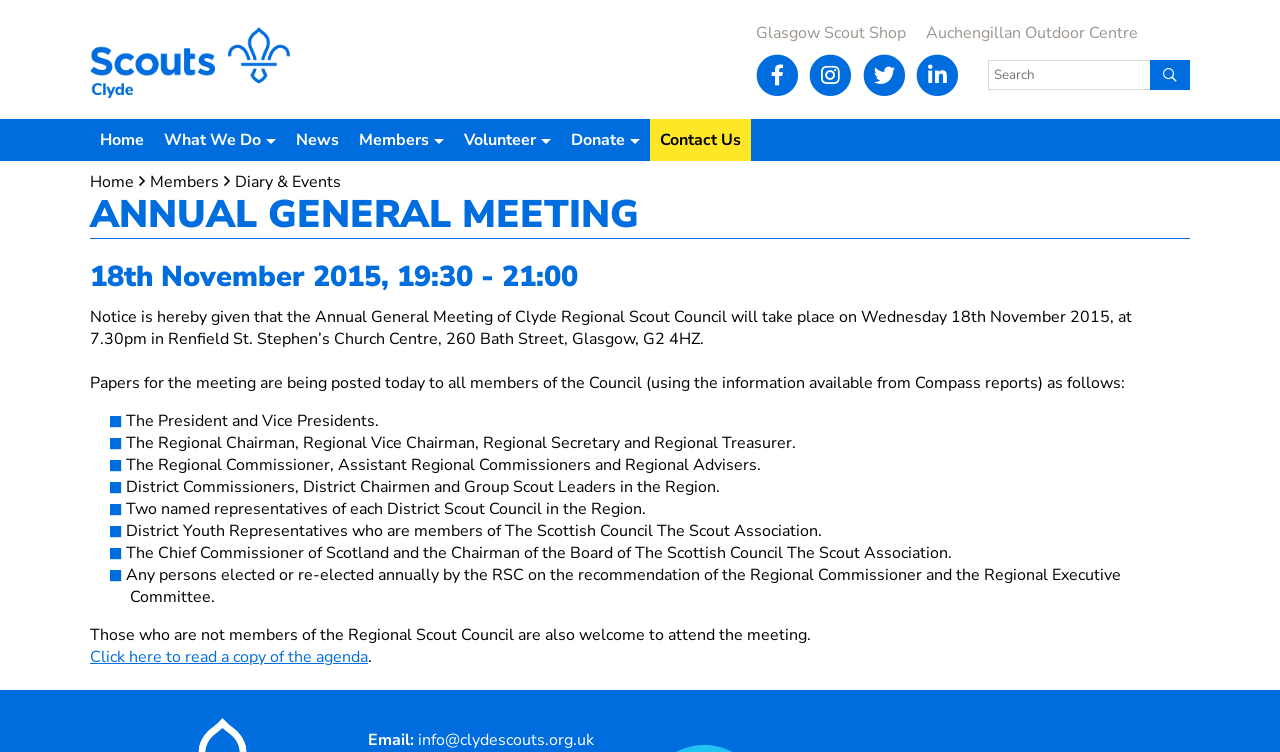What is the date of the Annual General Meeting?
Using the information from the image, give a concise answer in one word or a short phrase.

18th November 2015